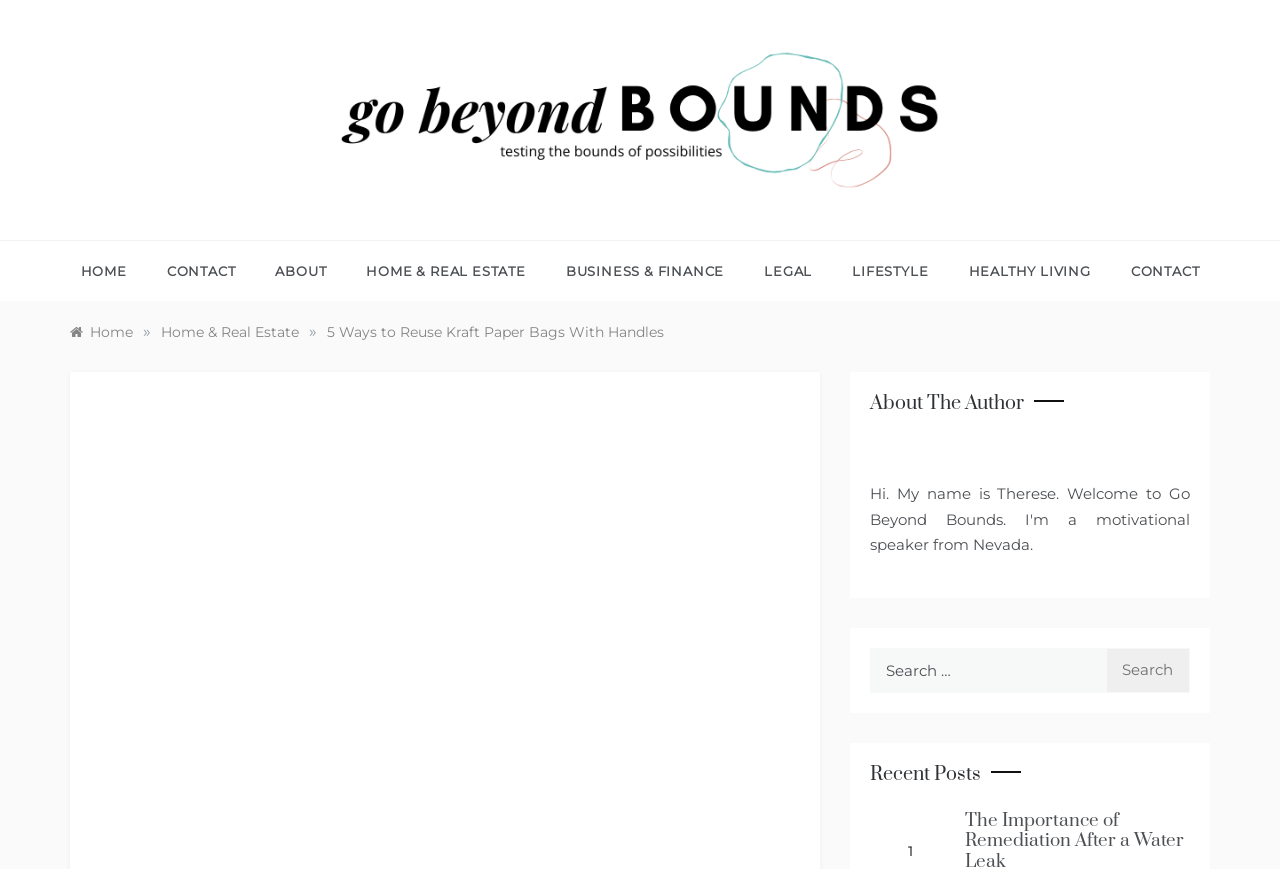Pinpoint the bounding box coordinates of the element you need to click to execute the following instruction: "go to home page". The bounding box should be represented by four float numbers between 0 and 1, in the format [left, top, right, bottom].

[0.063, 0.278, 0.115, 0.347]